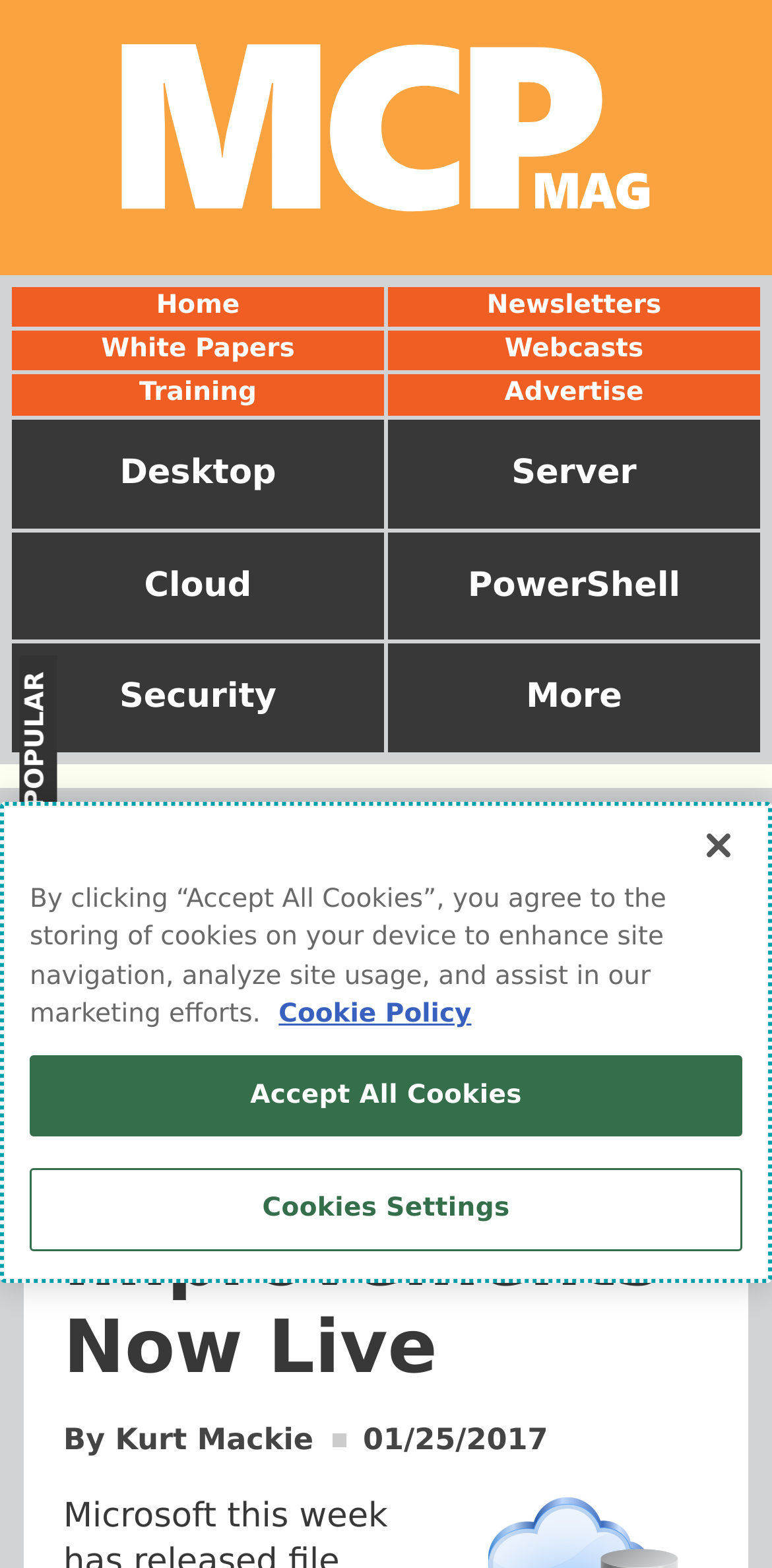Please provide the bounding box coordinates in the format (top-left x, top-left y, bottom-right x, bottom-right y). Remember, all values are floating point numbers between 0 and 1. What is the bounding box coordinate of the region described as: aria-label="Share the Article on LinkedIn"

[0.123, 0.543, 0.182, 0.58]